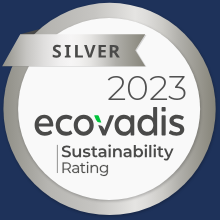Give a one-word or short phrase answer to the question: 
What does the recognition signify?

Commitment to sustainability